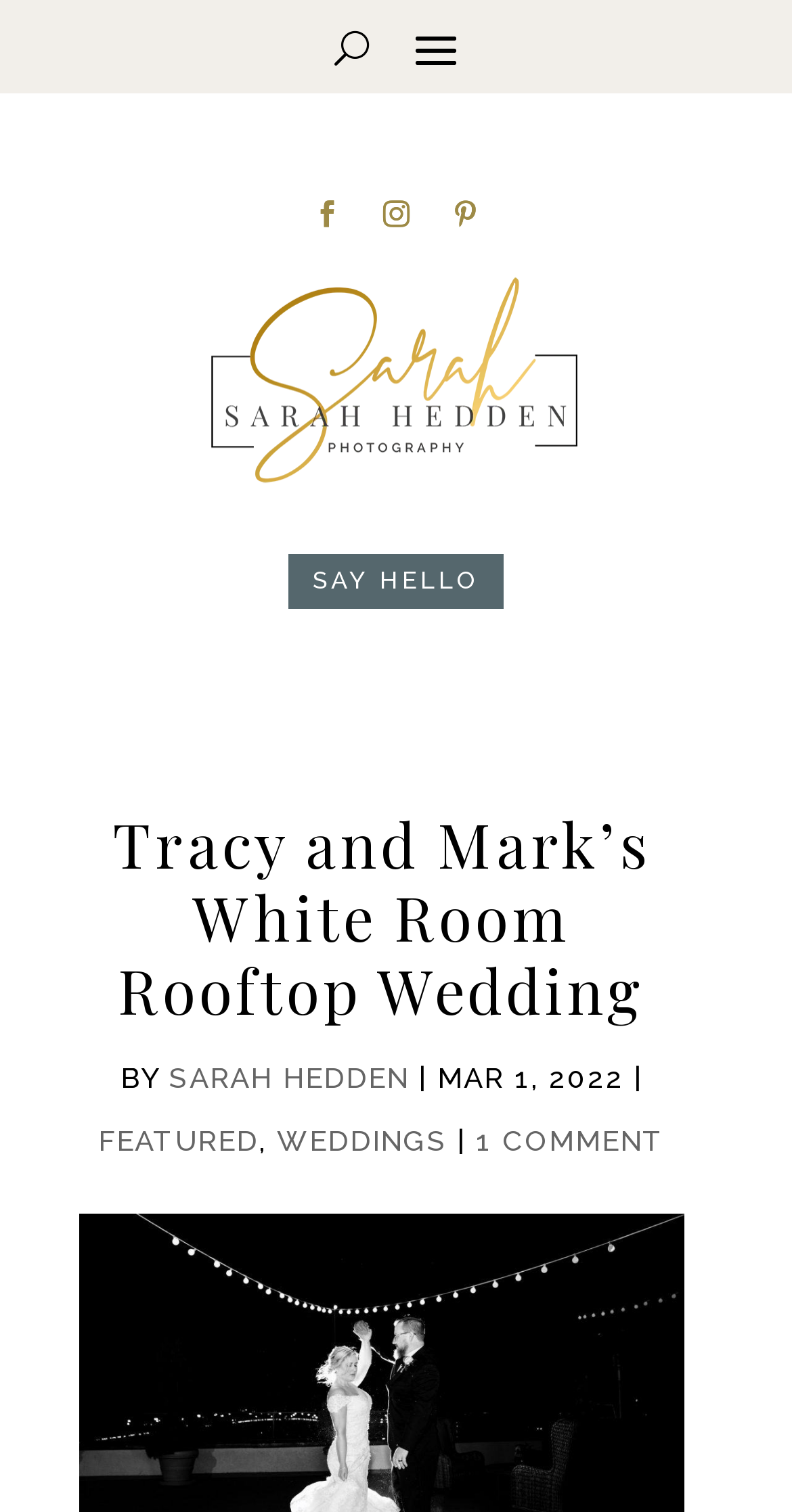Please identify the bounding box coordinates of the clickable area that will allow you to execute the instruction: "Click the 'U' button".

[0.422, 0.009, 0.465, 0.052]